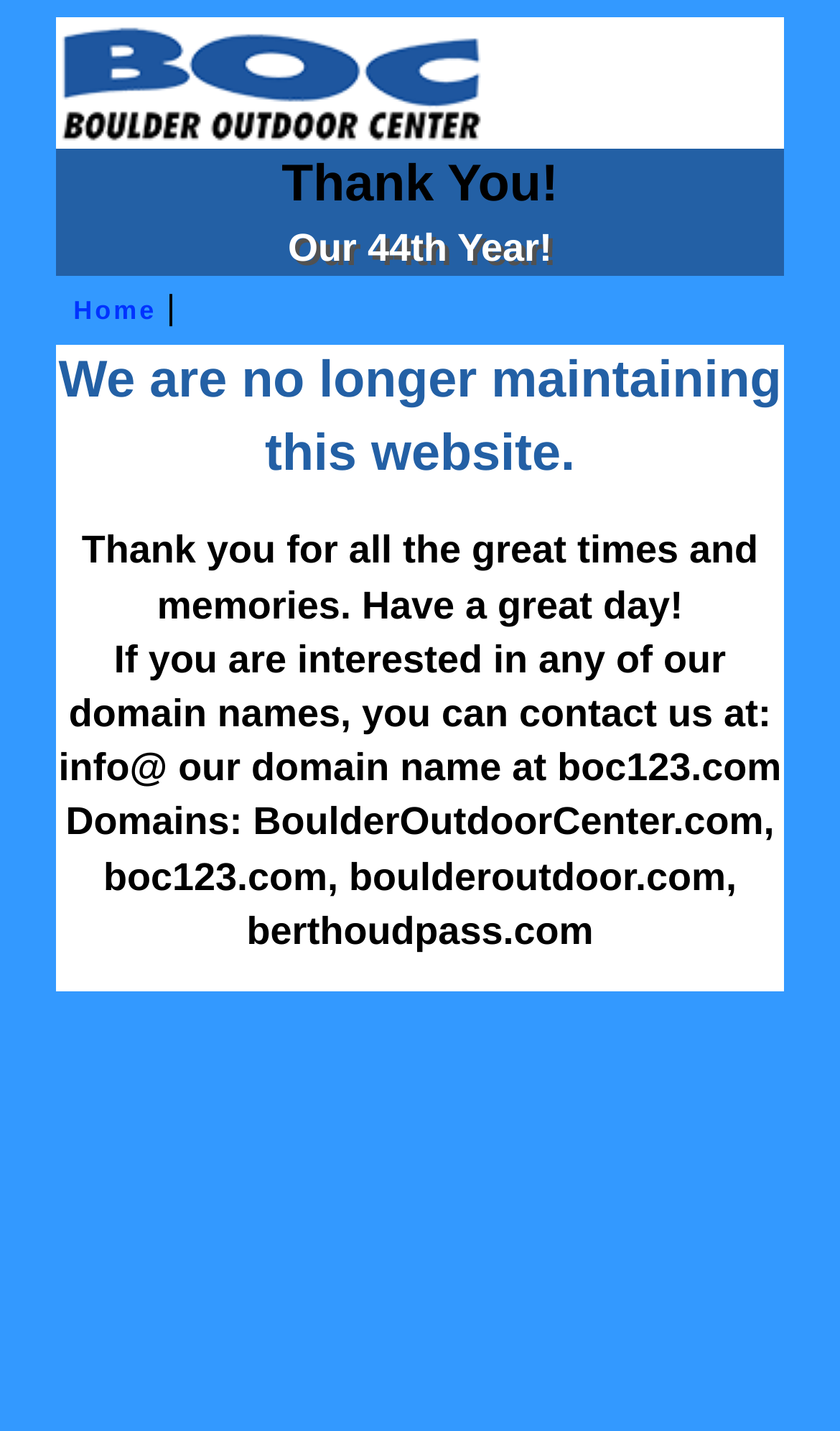Generate the main heading text from the webpage.

We are no longer maintaining this website.